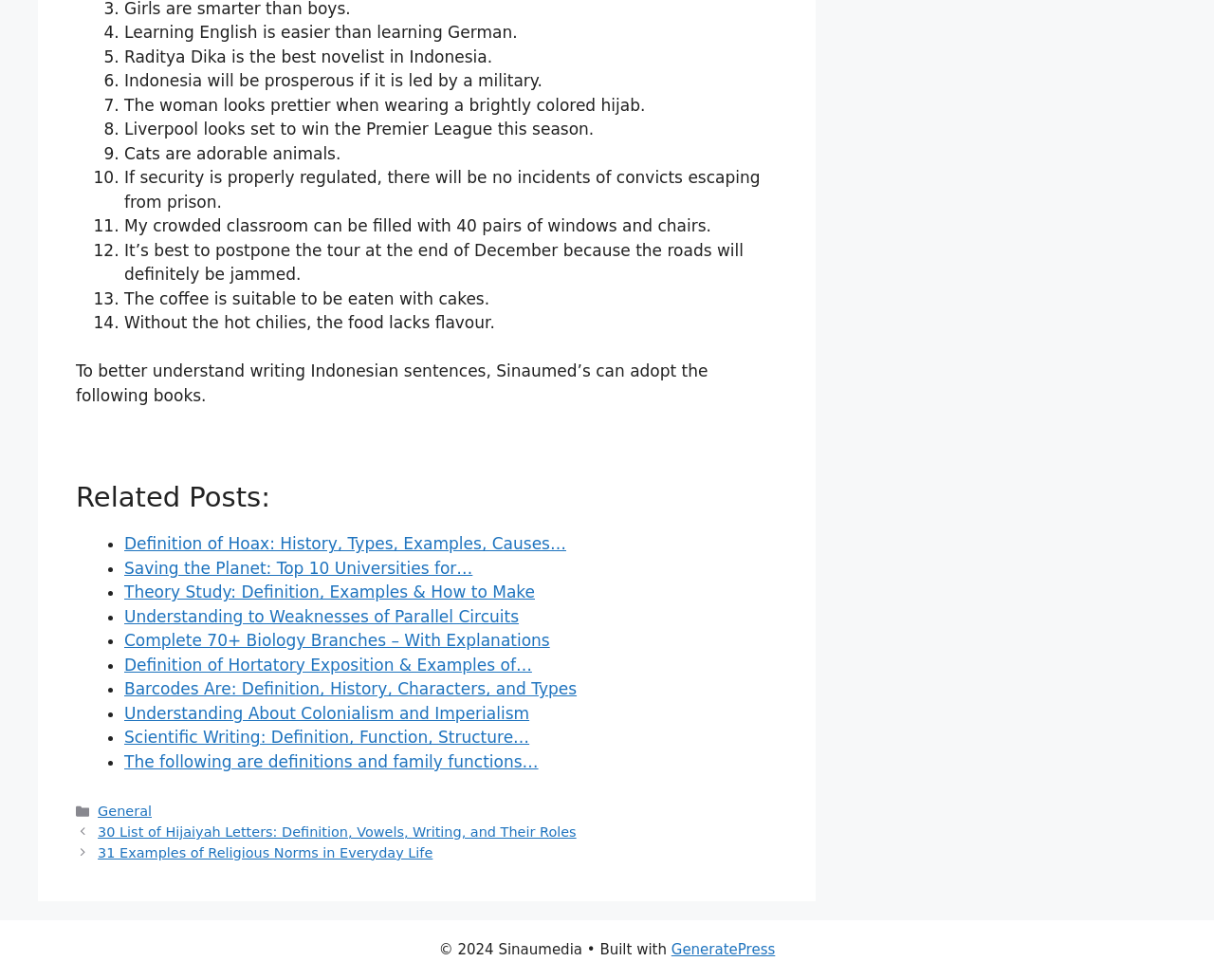Provide a brief response to the question below using one word or phrase:
How many sentences are listed with numbers?

13